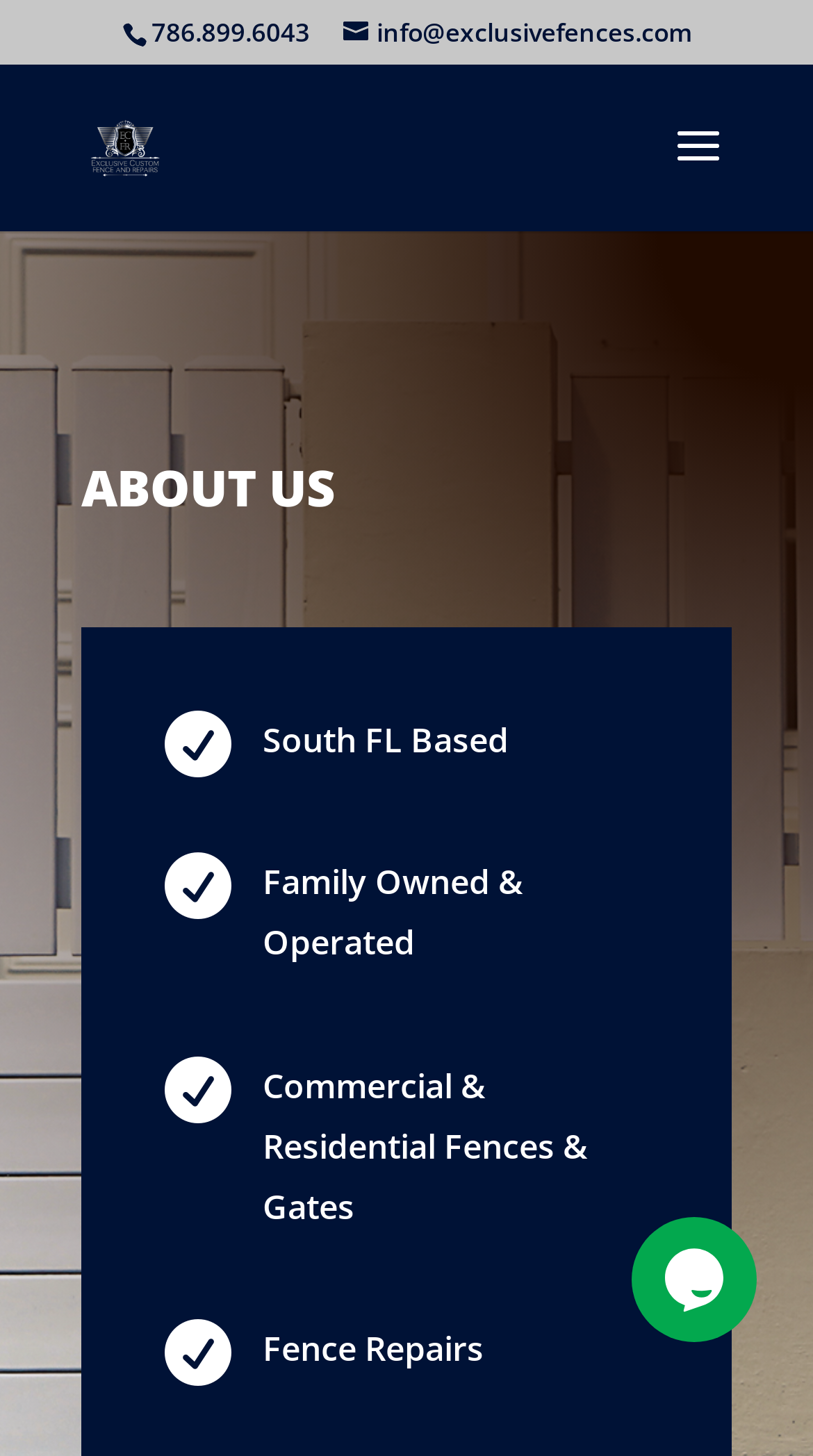Using the description: "info@exclusivefences.com", determine the UI element's bounding box coordinates. Ensure the coordinates are in the format of four float numbers between 0 and 1, i.e., [left, top, right, bottom].

[0.422, 0.01, 0.85, 0.034]